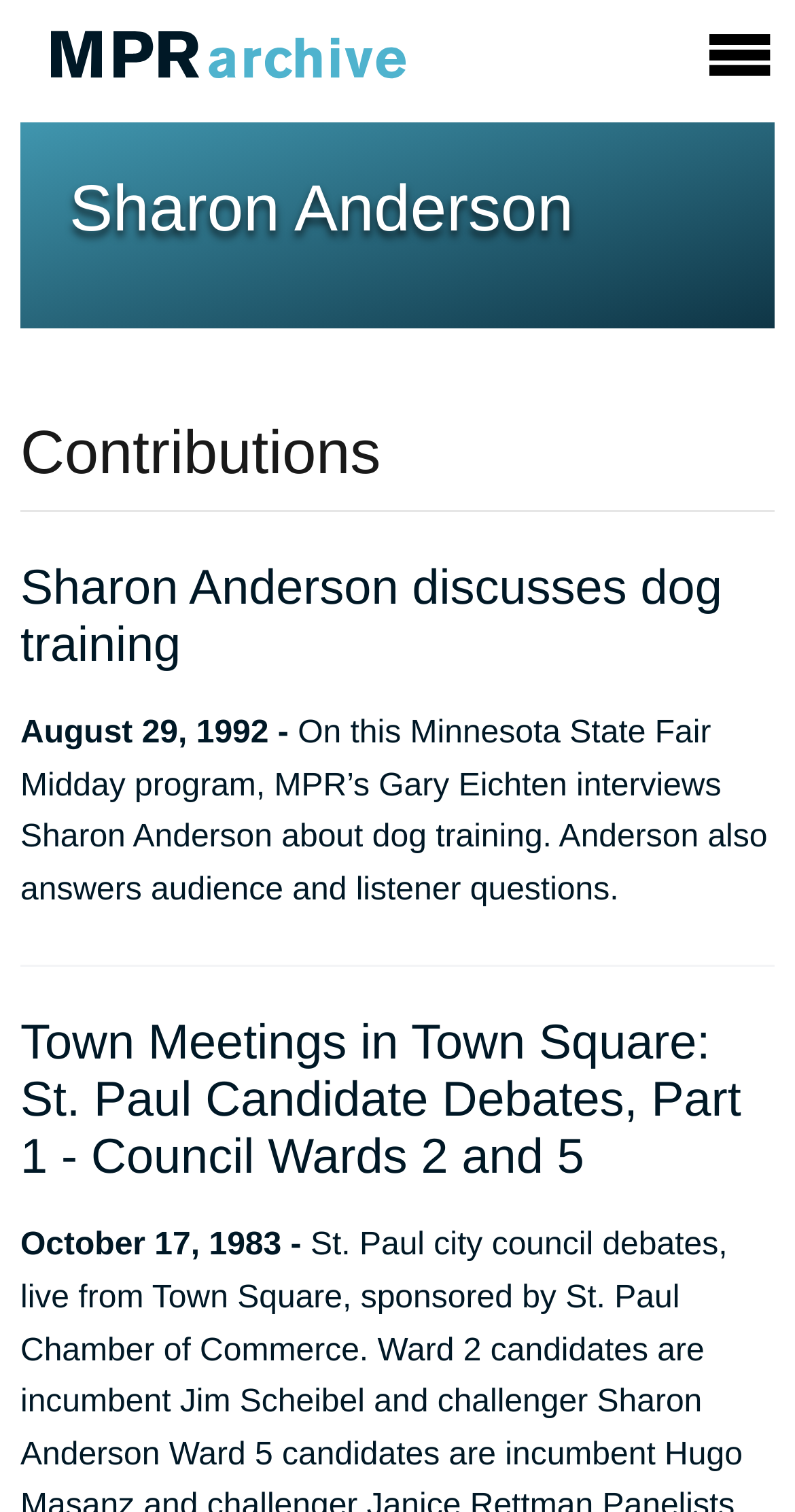Return the bounding box coordinates of the UI element that corresponds to this description: "parent_node: Menu". The coordinates must be given as four float numbers in the range of 0 and 1, [left, top, right, bottom].

[0.862, 0.0, 1.0, 0.08]